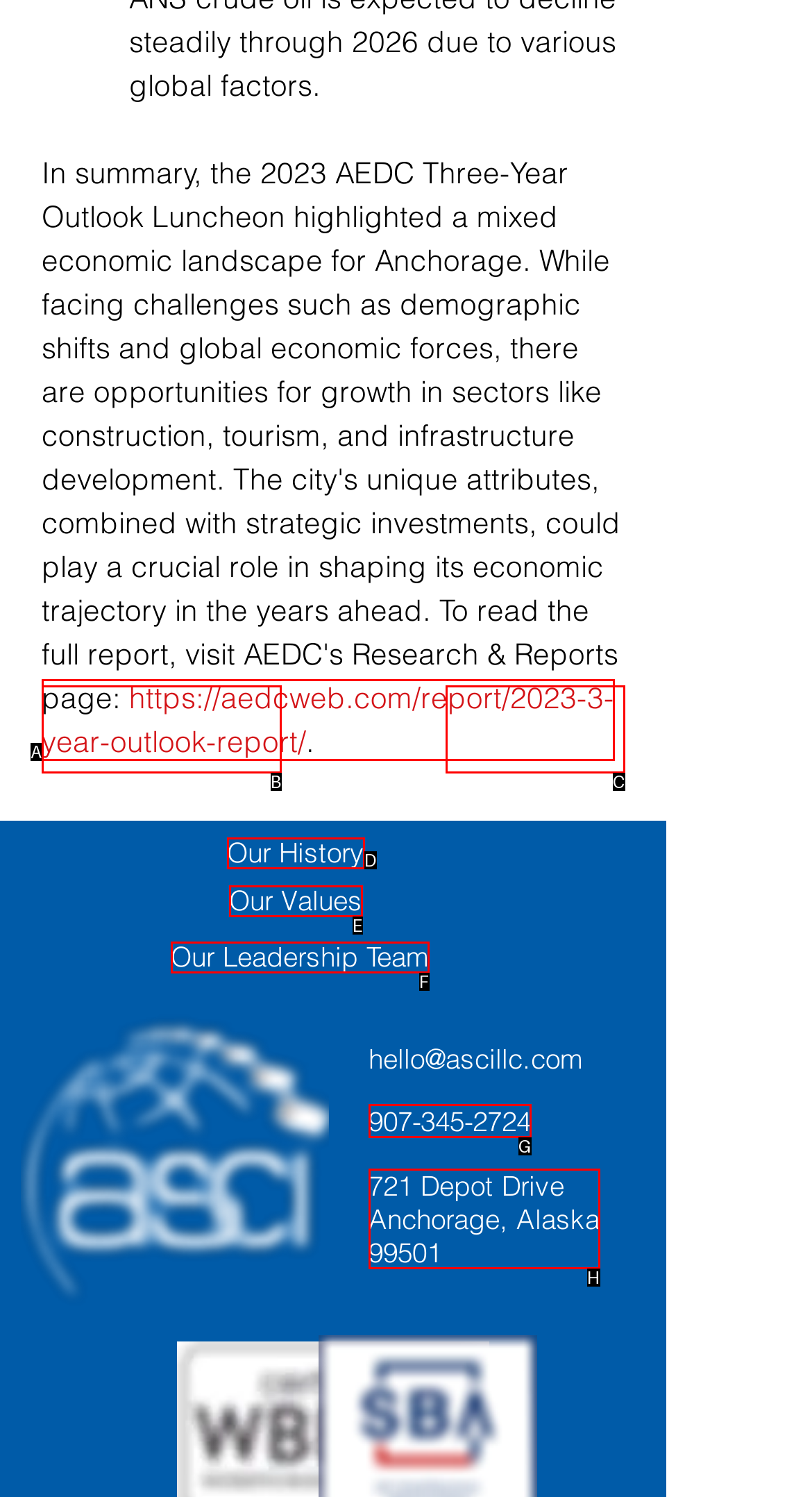Select the appropriate option that fits: Our Leadership Team
Reply with the letter of the correct choice.

F